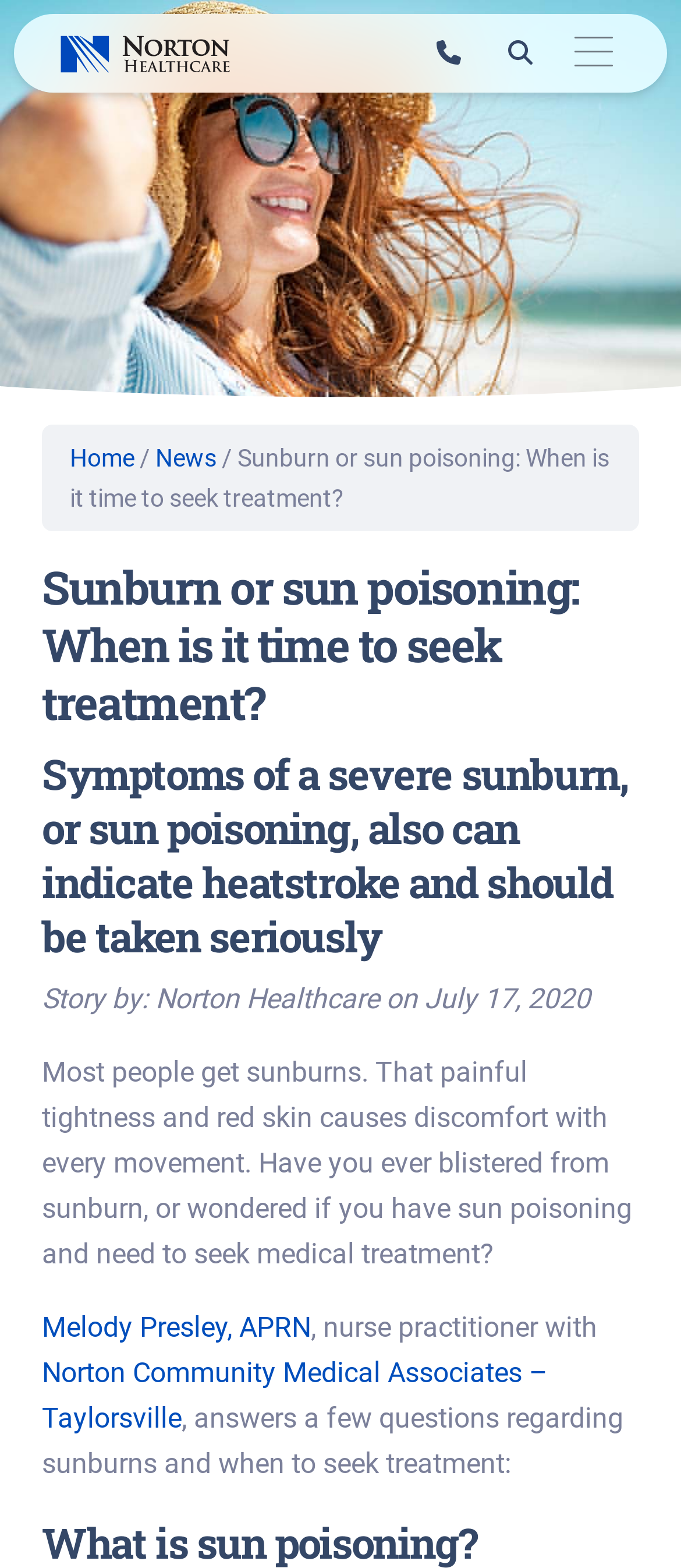Determine the title of the webpage and give its text content.

Sunburn or sun poisoning: When is it time to seek treatment?